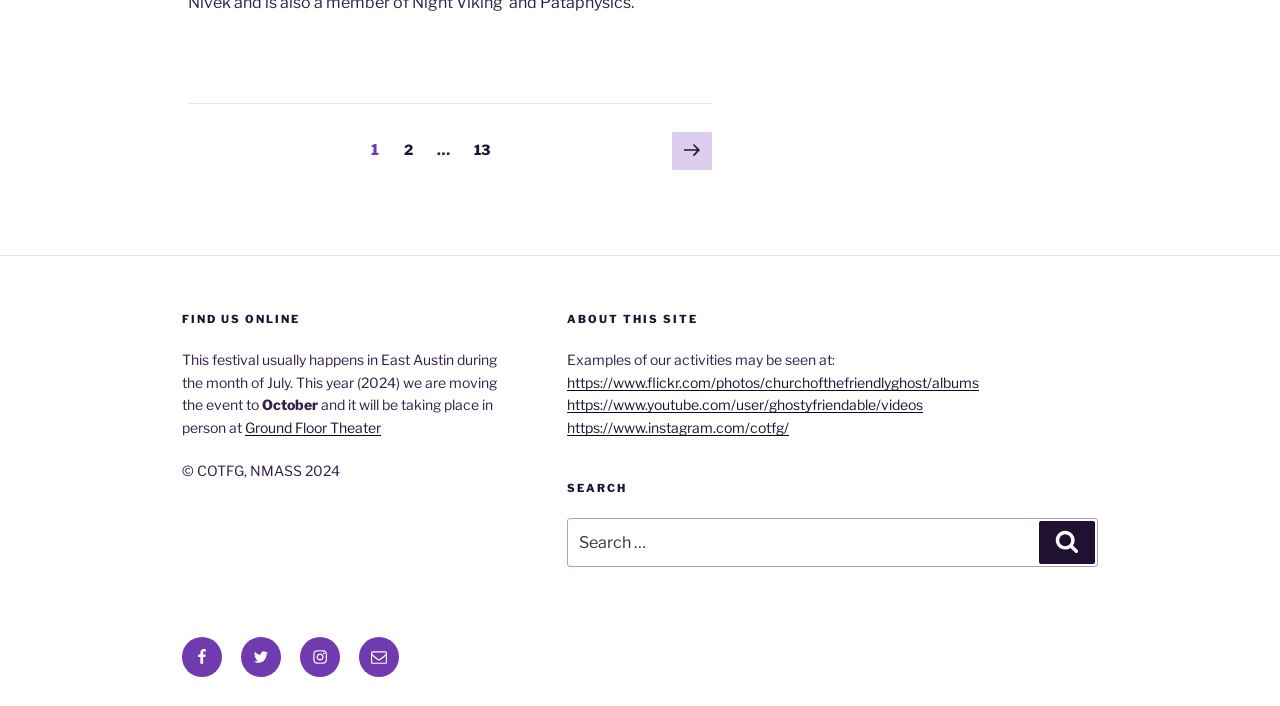What is the new date of the festival in 2024?
Using the image as a reference, deliver a detailed and thorough answer to the question.

According to the footer section, the festival is moving to October in 2024, which is a change from its usual month of July.